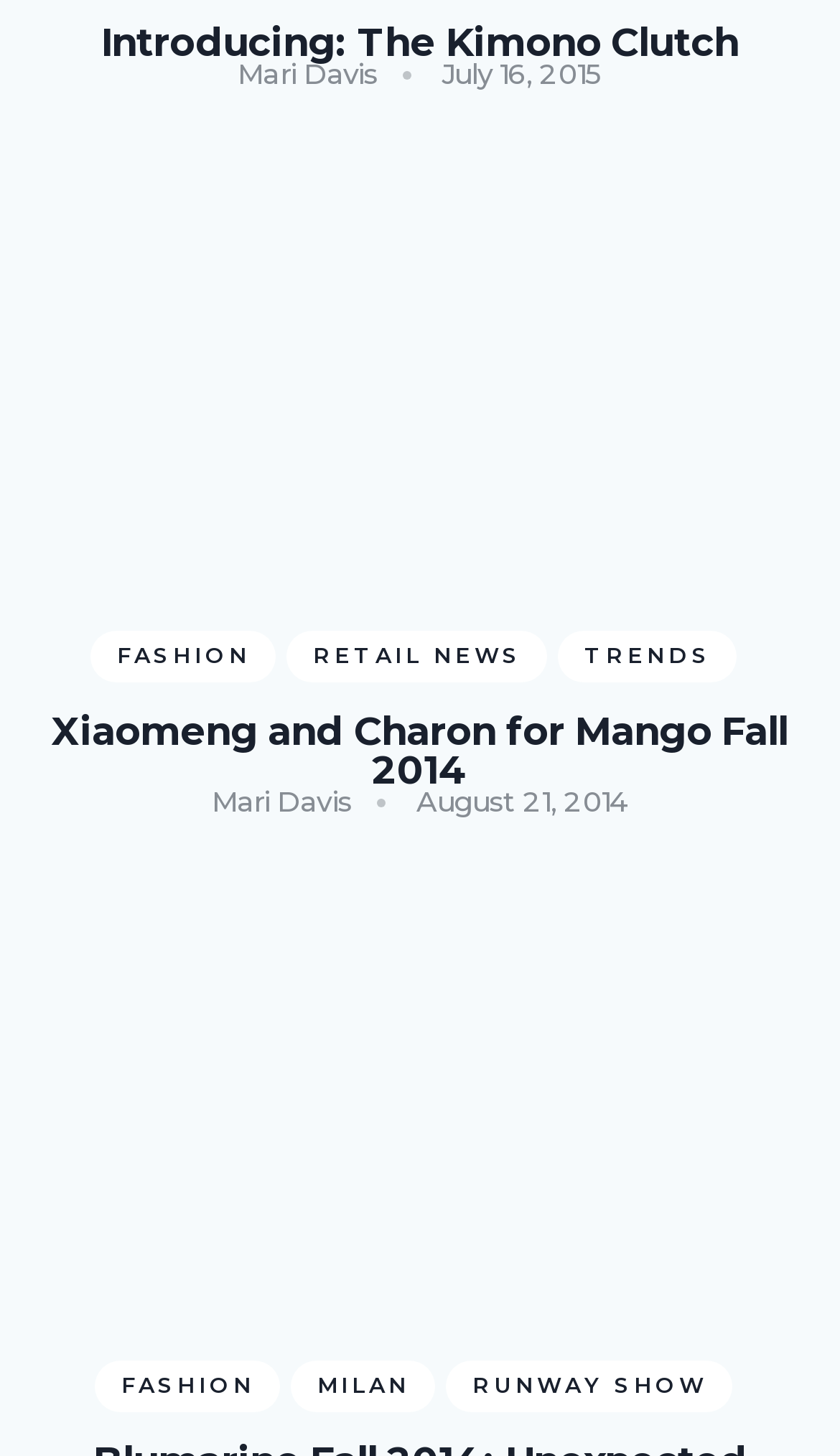Highlight the bounding box coordinates of the region I should click on to meet the following instruction: "Visit Mari Davis' page".

[0.252, 0.539, 0.419, 0.562]